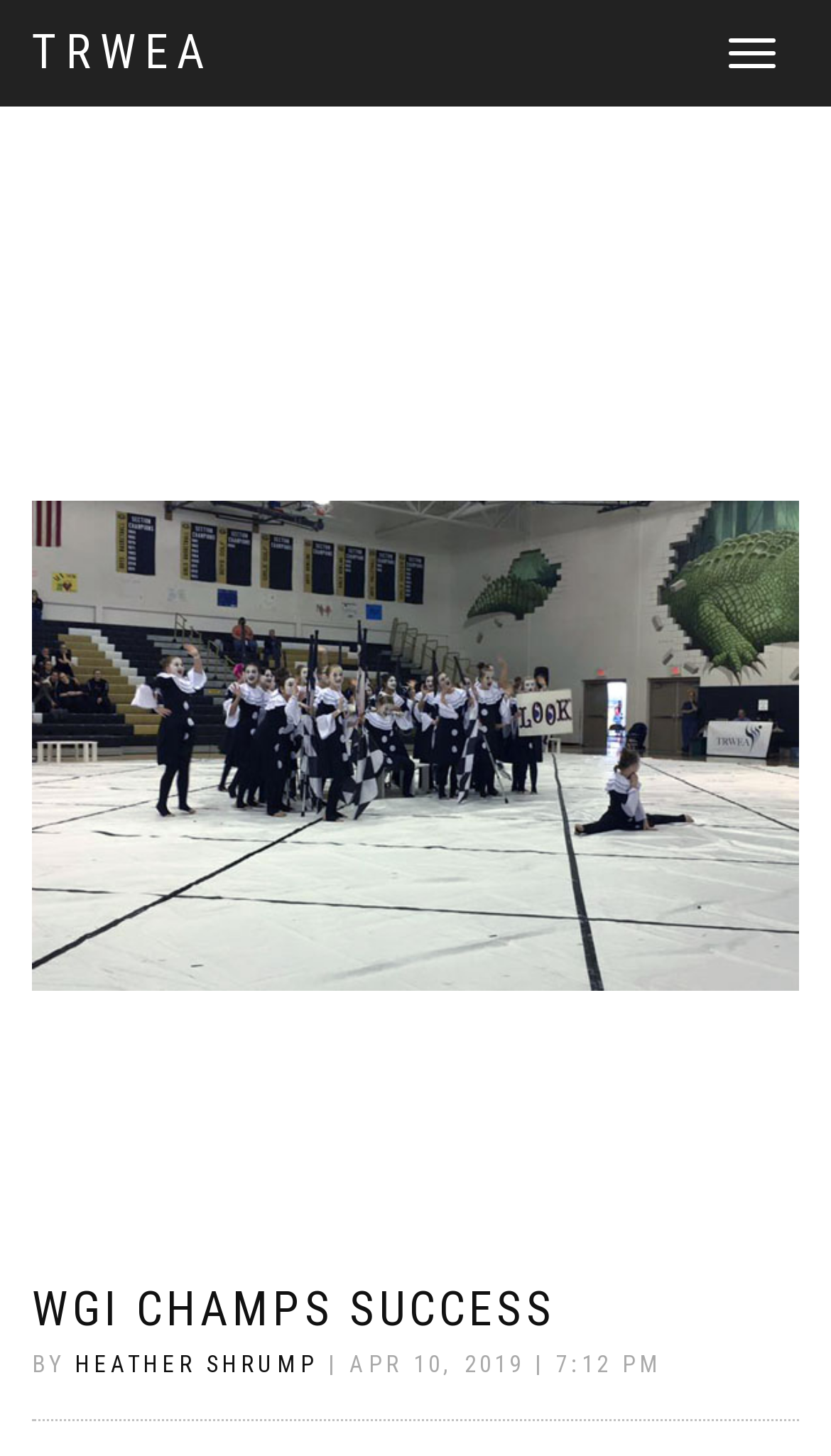Please answer the following question using a single word or phrase: 
What is the name of the featured image?

TRWEA Featured Image